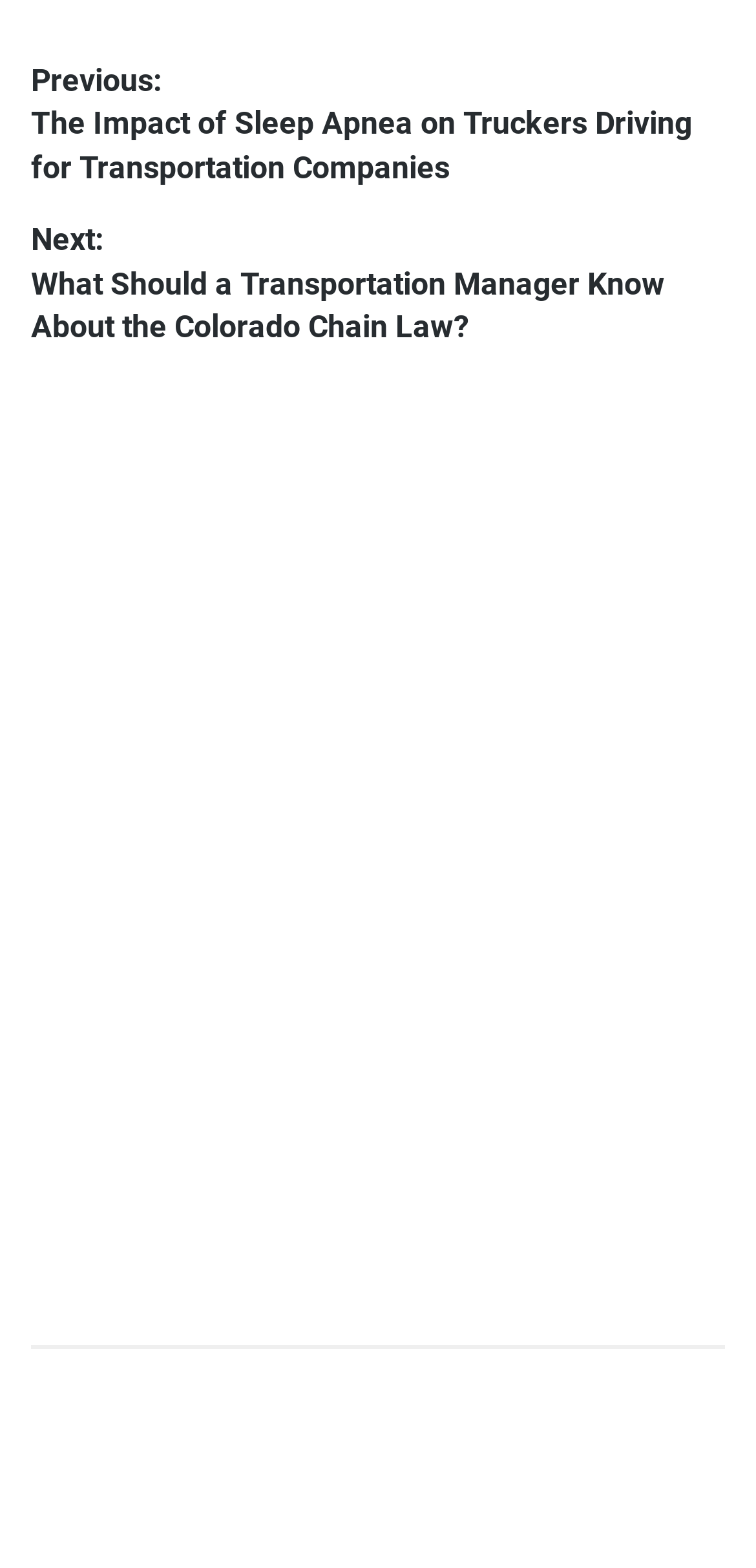What is the orientation of the separator?
Please use the image to deliver a detailed and complete answer.

The separator is located at the bottom of the webpage, and its bounding box coordinates indicate that it spans the entire width of the webpage, with a small height, which suggests that it is a horizontal separator.